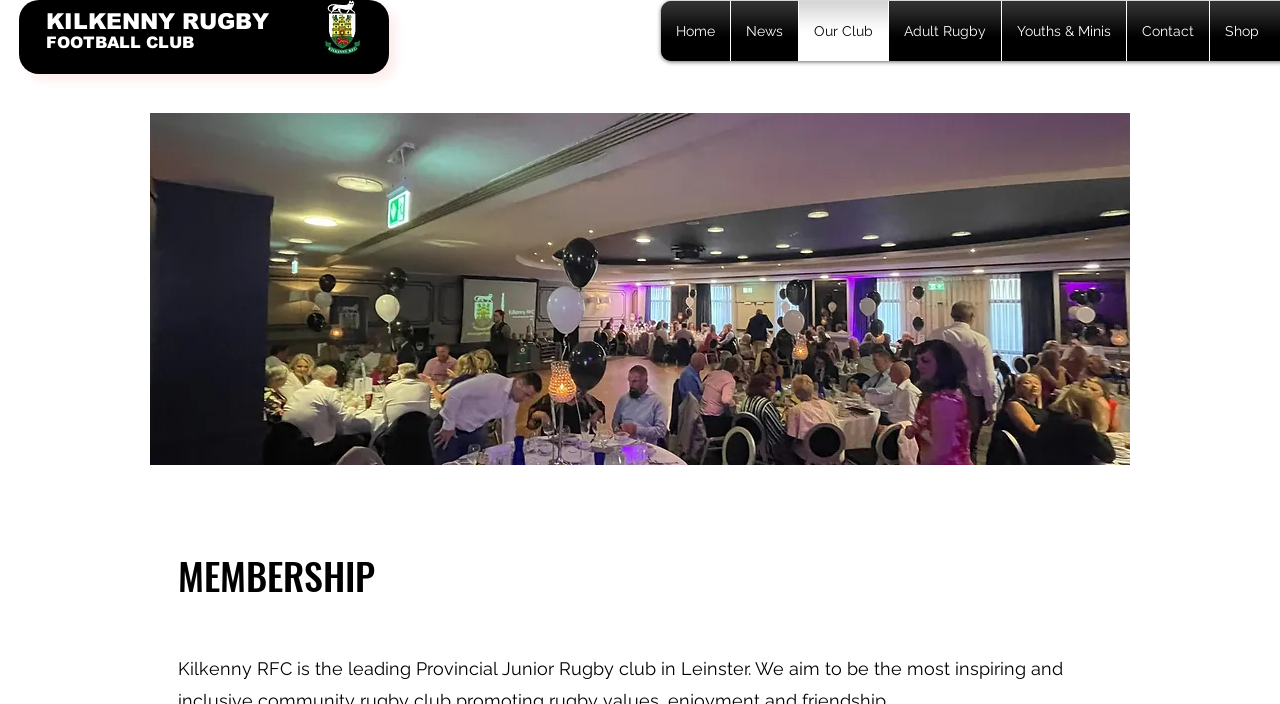Please identify the bounding box coordinates of the element I should click to complete this instruction: 'Visit the Shop'. The coordinates should be given as four float numbers between 0 and 1, like this: [left, top, right, bottom].

[0.949, 0.001, 0.991, 0.087]